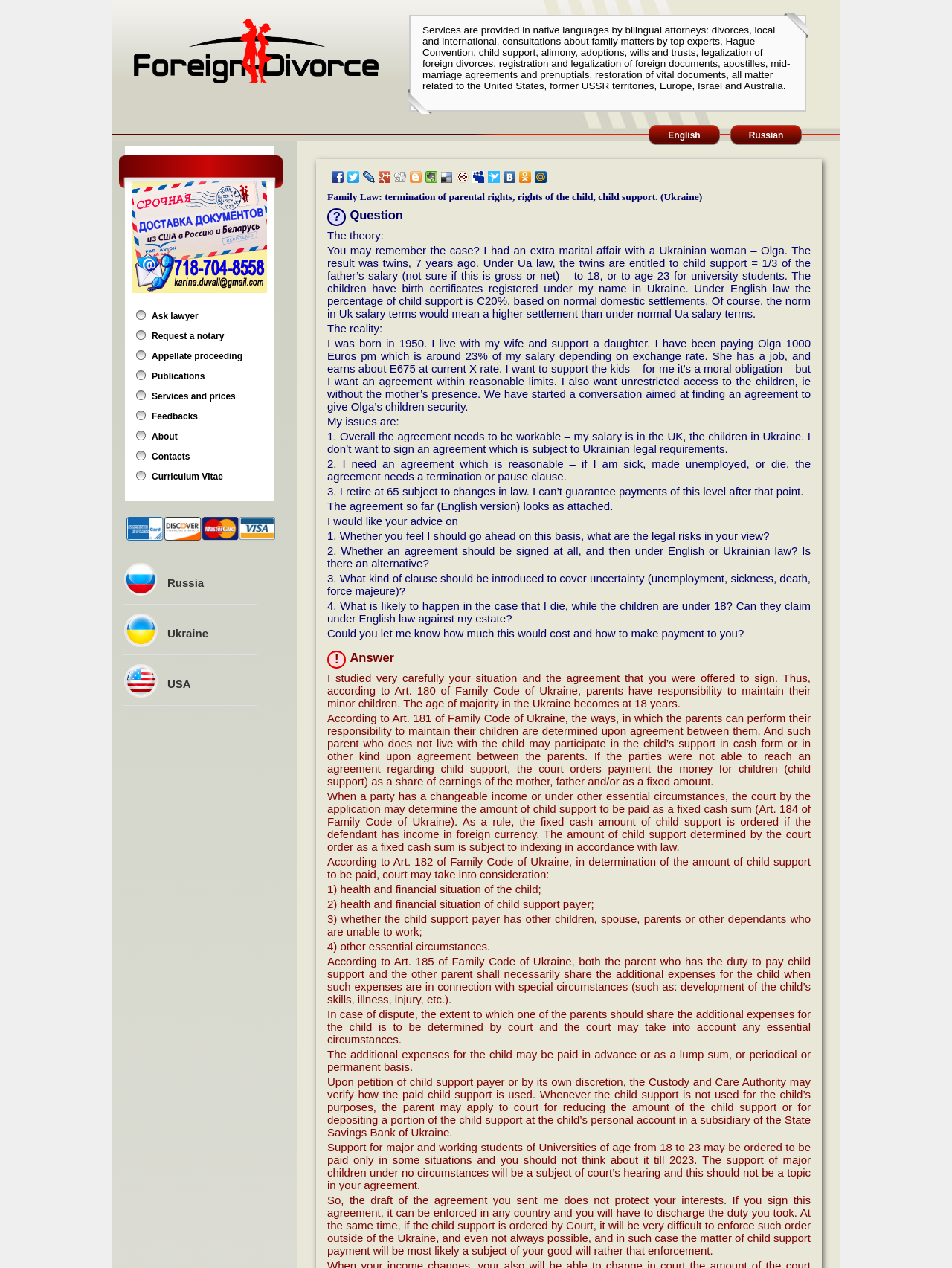Specify the bounding box coordinates of the element's region that should be clicked to achieve the following instruction: "Click the 'Russia' link". The bounding box coordinates consist of four float numbers between 0 and 1, in the format [left, top, right, bottom].

[0.176, 0.454, 0.214, 0.464]